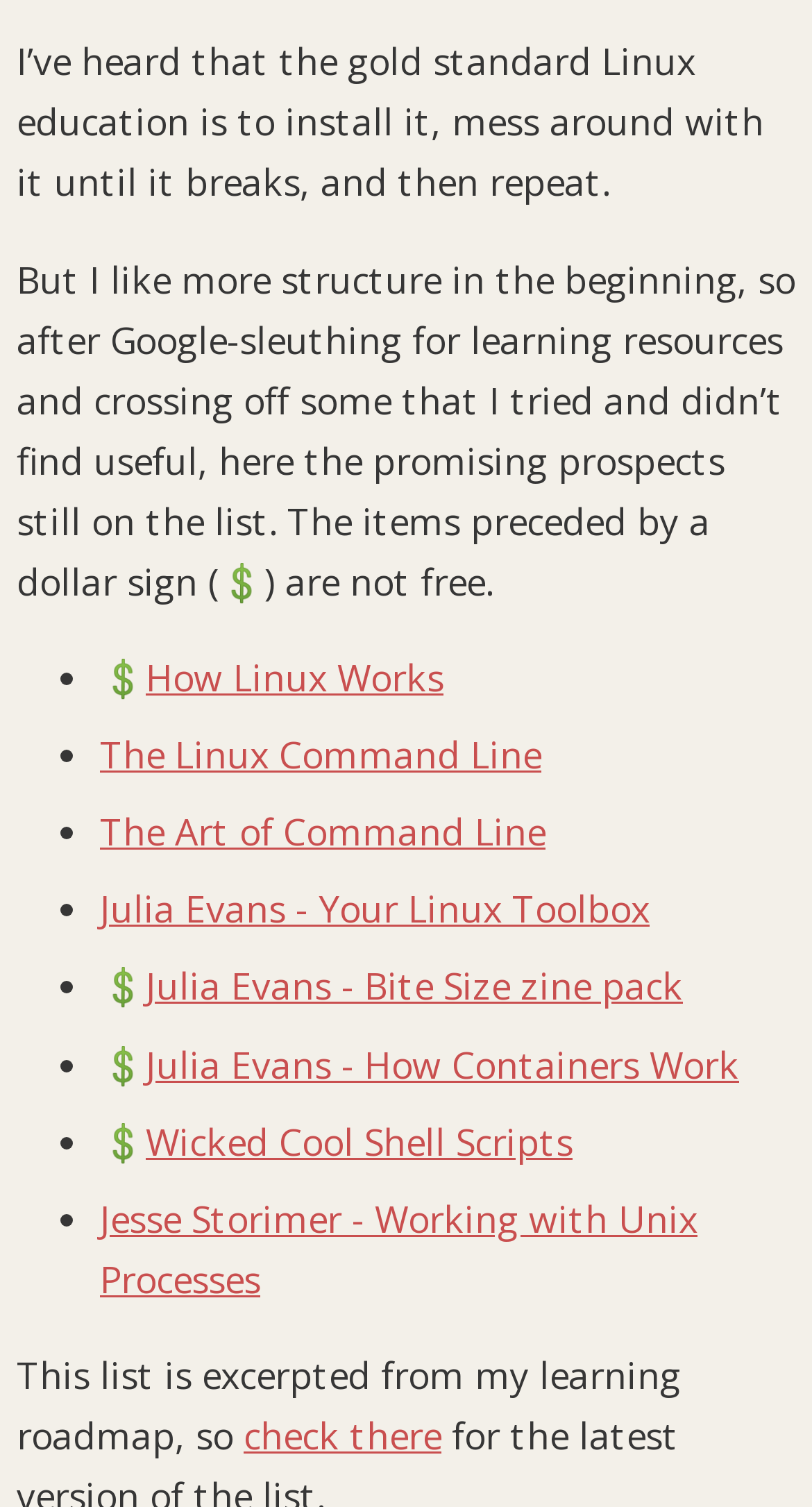Locate the bounding box coordinates of the element that needs to be clicked to carry out the instruction: "Learn about 'Wicked Cool Shell Scripts'". The coordinates should be given as four float numbers ranging from 0 to 1, i.e., [left, top, right, bottom].

[0.179, 0.74, 0.705, 0.773]